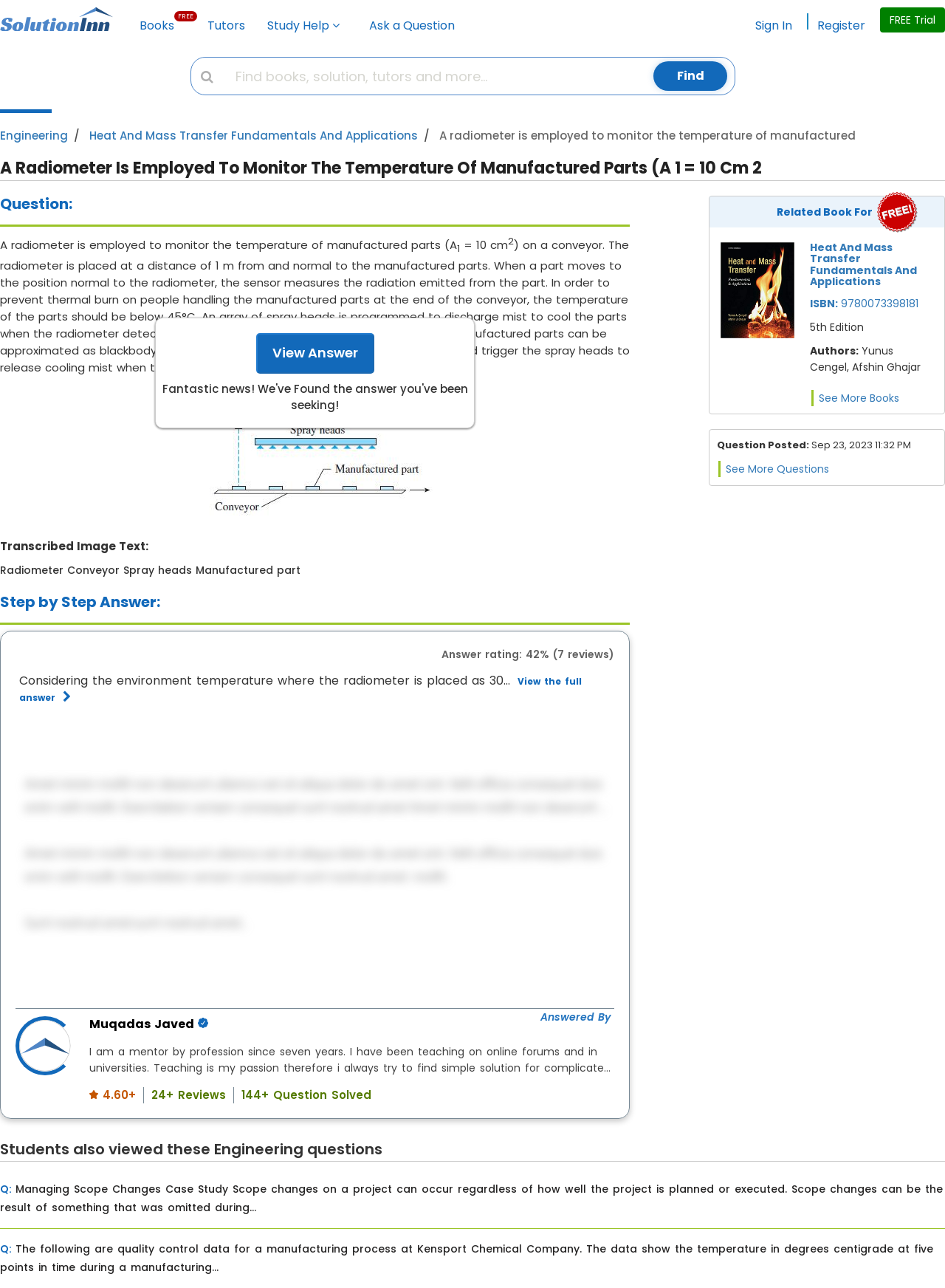Can you identify the bounding box coordinates of the clickable region needed to carry out this instruction: 'Search for books, solutions, tutors, and more'? The coordinates should be four float numbers within the range of 0 to 1, stated as [left, top, right, bottom].

[0.202, 0.045, 0.699, 0.073]